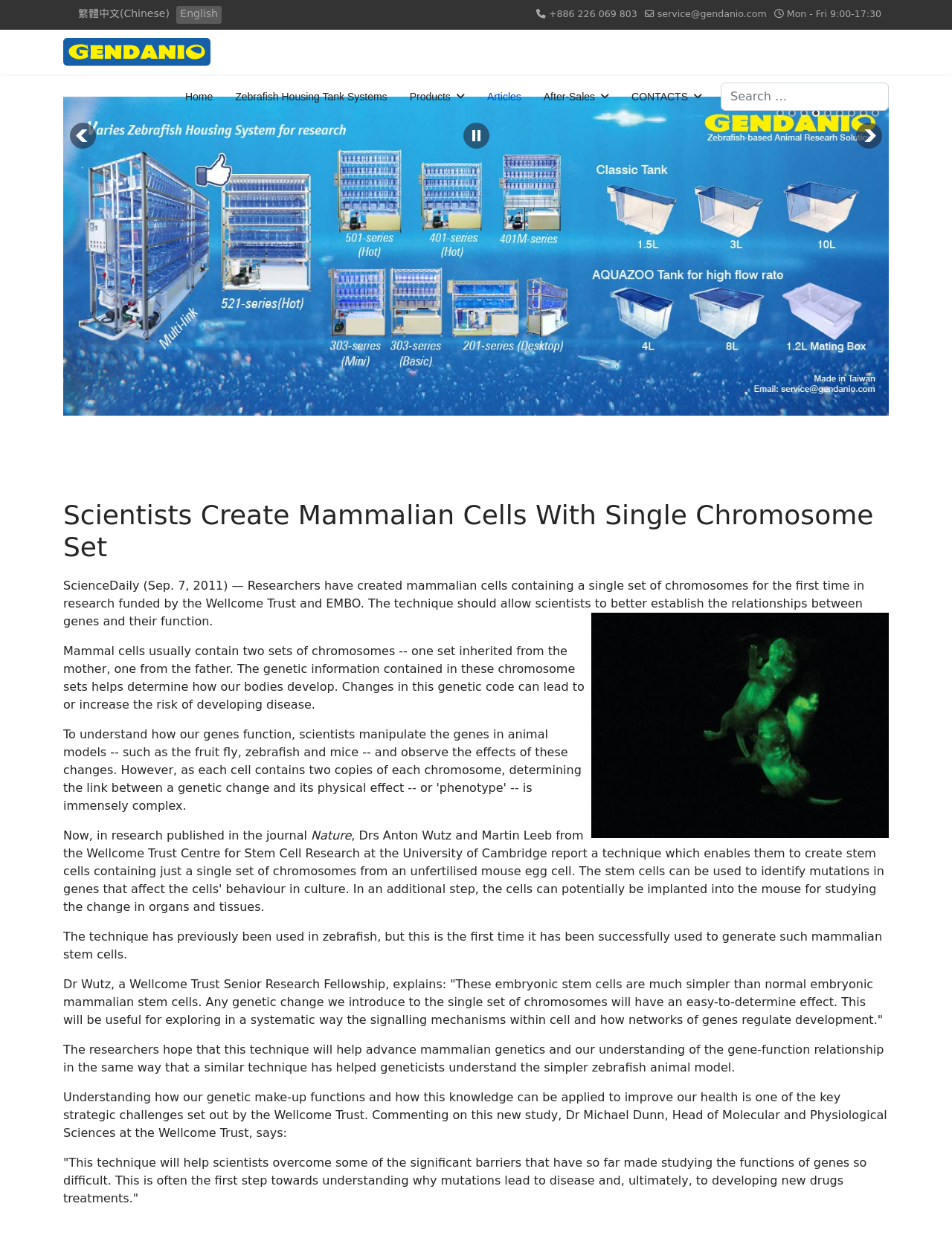Find the bounding box coordinates for the element described here: "Zebrafish Housing Tank Systems".

[0.235, 0.06, 0.418, 0.095]